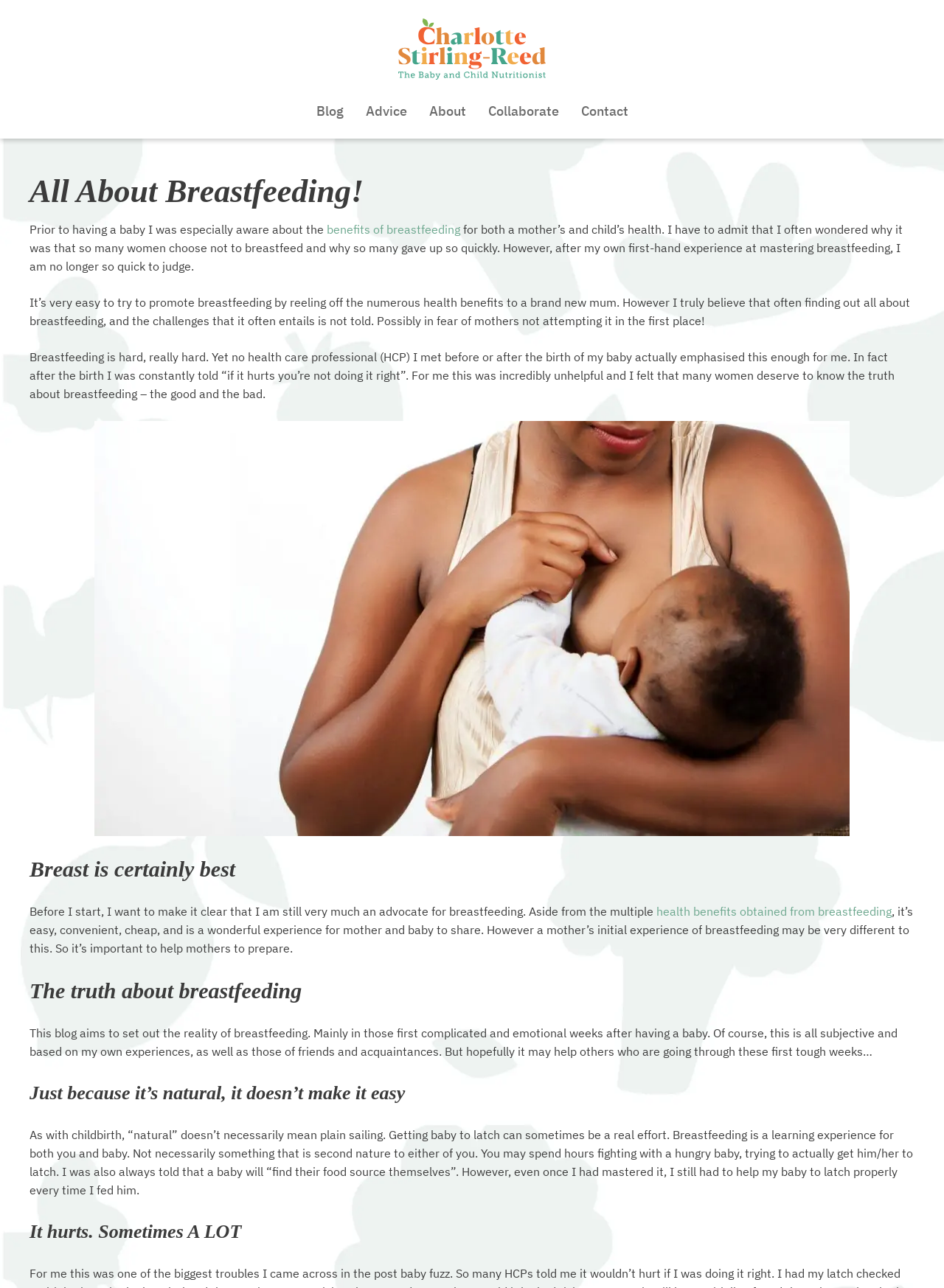Specify the bounding box coordinates of the area that needs to be clicked to achieve the following instruction: "Click SR Nutrition link".

[0.422, 0.053, 0.578, 0.064]